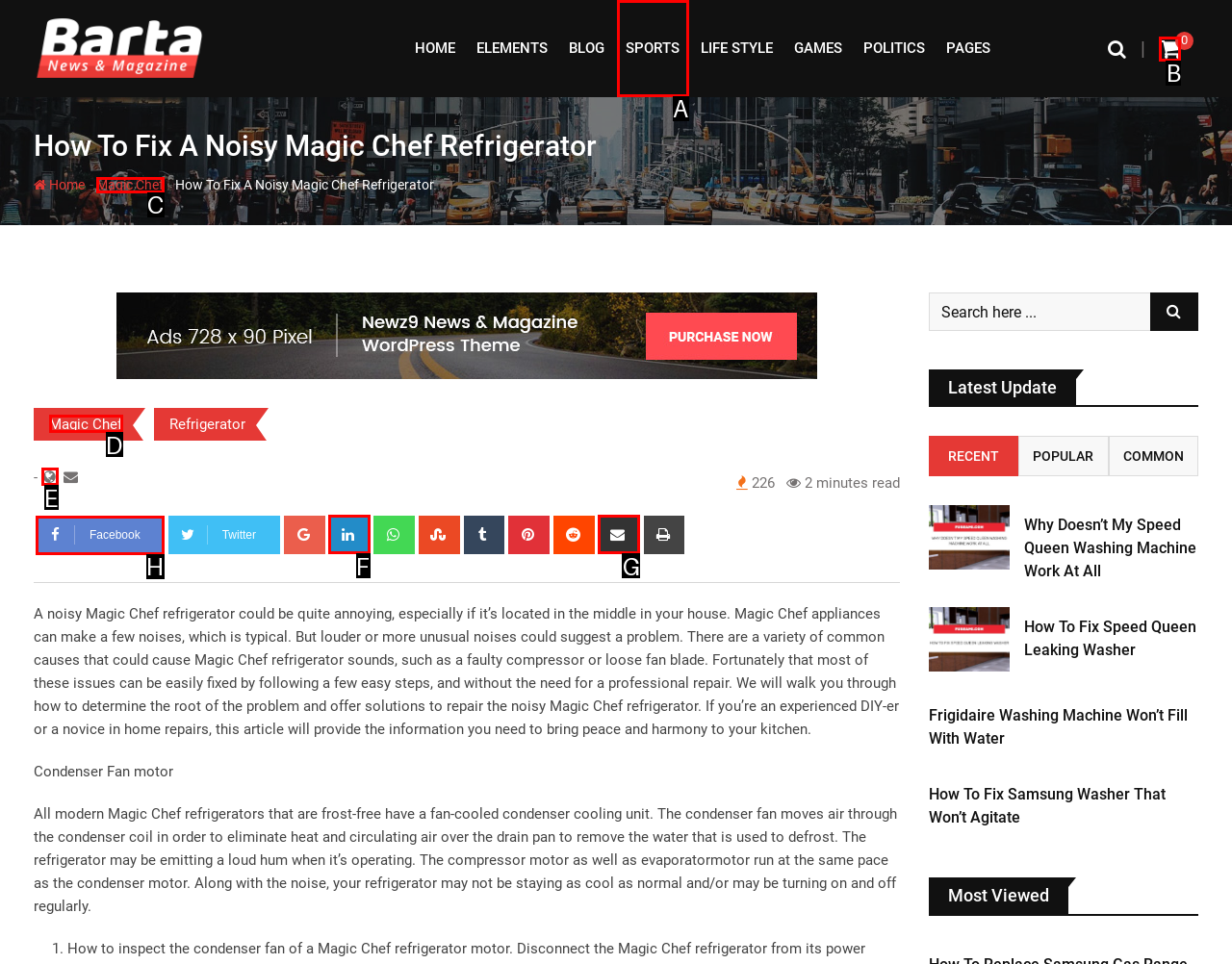Show which HTML element I need to click to perform this task: Share the article on Facebook Answer with the letter of the correct choice.

H